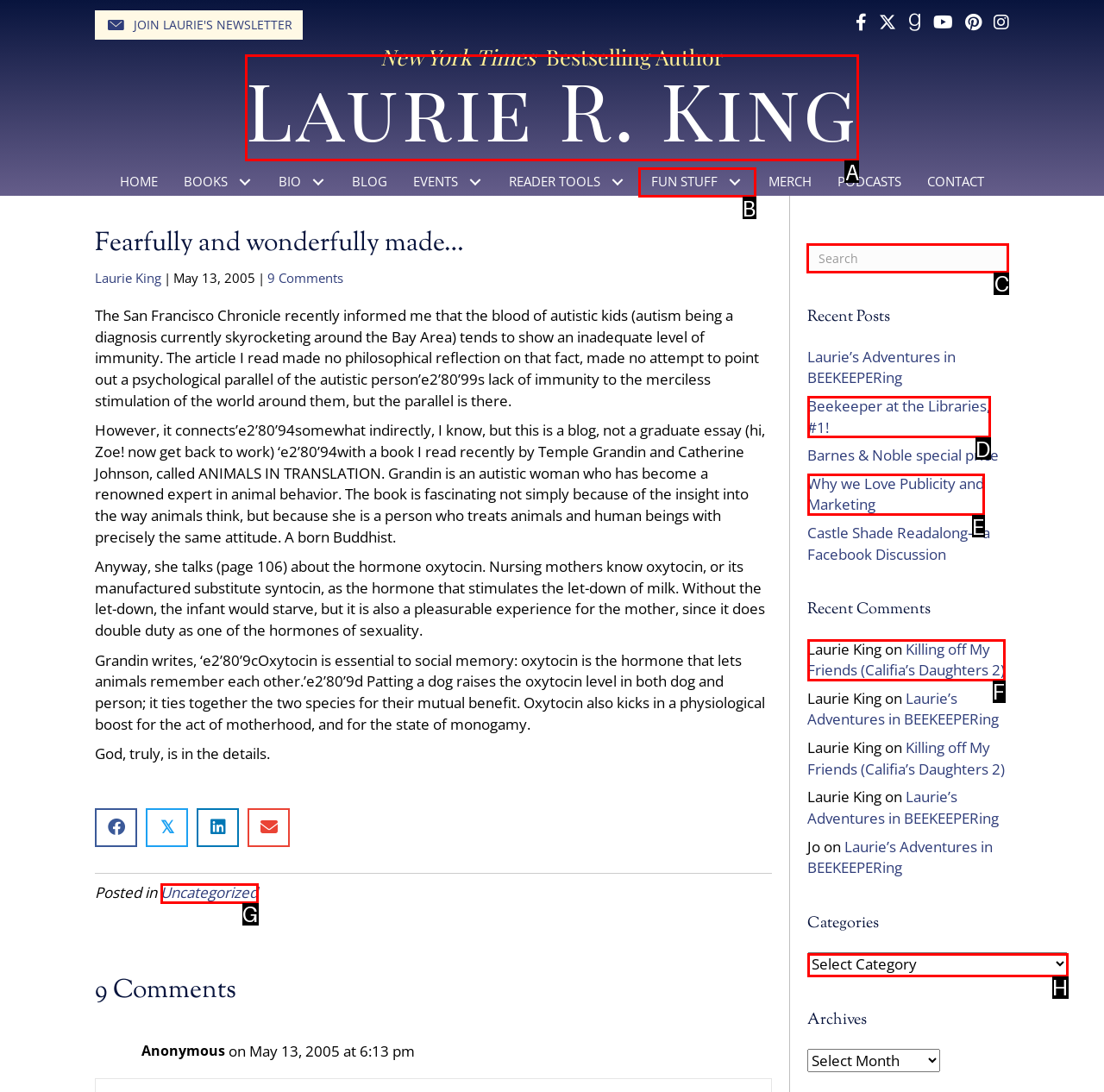Based on the choices marked in the screenshot, which letter represents the correct UI element to perform the task: Search for something?

C